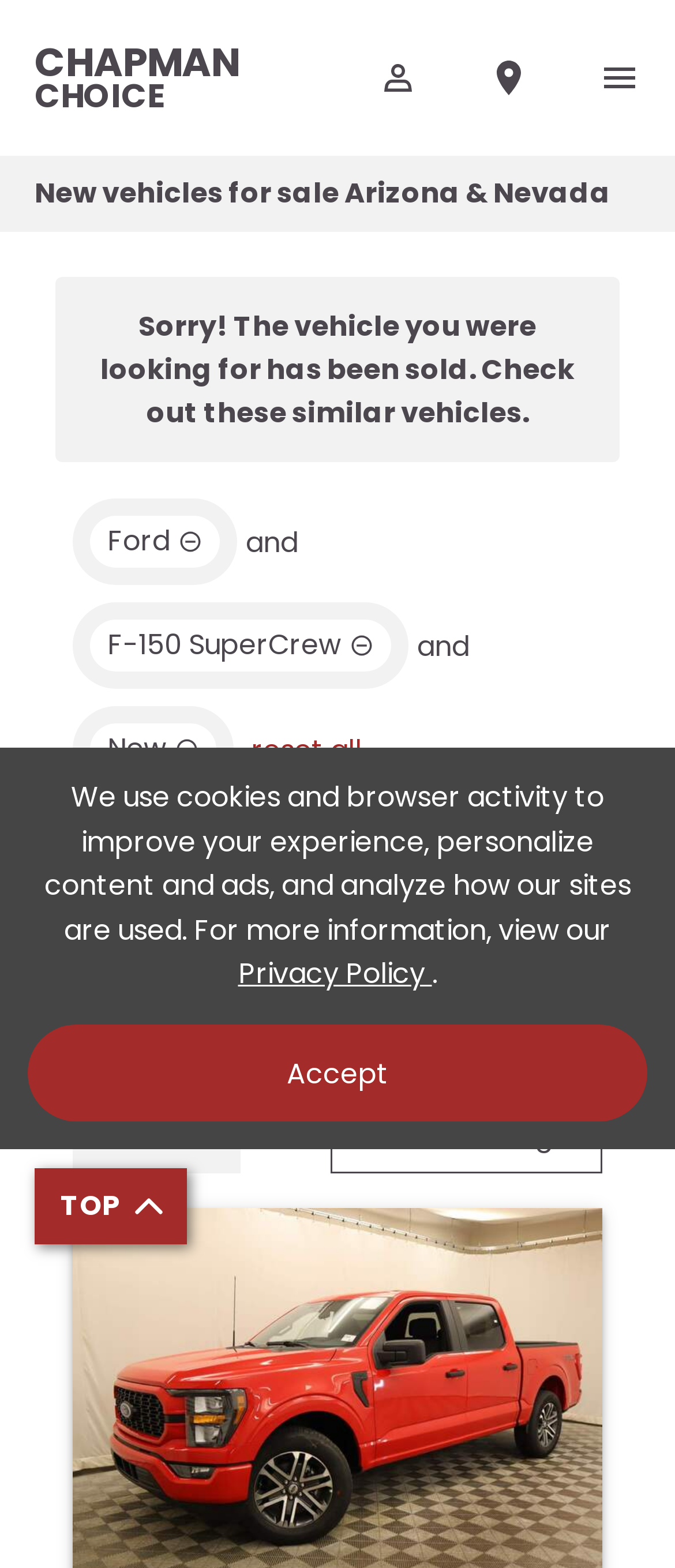Find and indicate the bounding box coordinates of the region you should select to follow the given instruction: "Show the chat".

[0.795, 0.645, 0.959, 0.715]